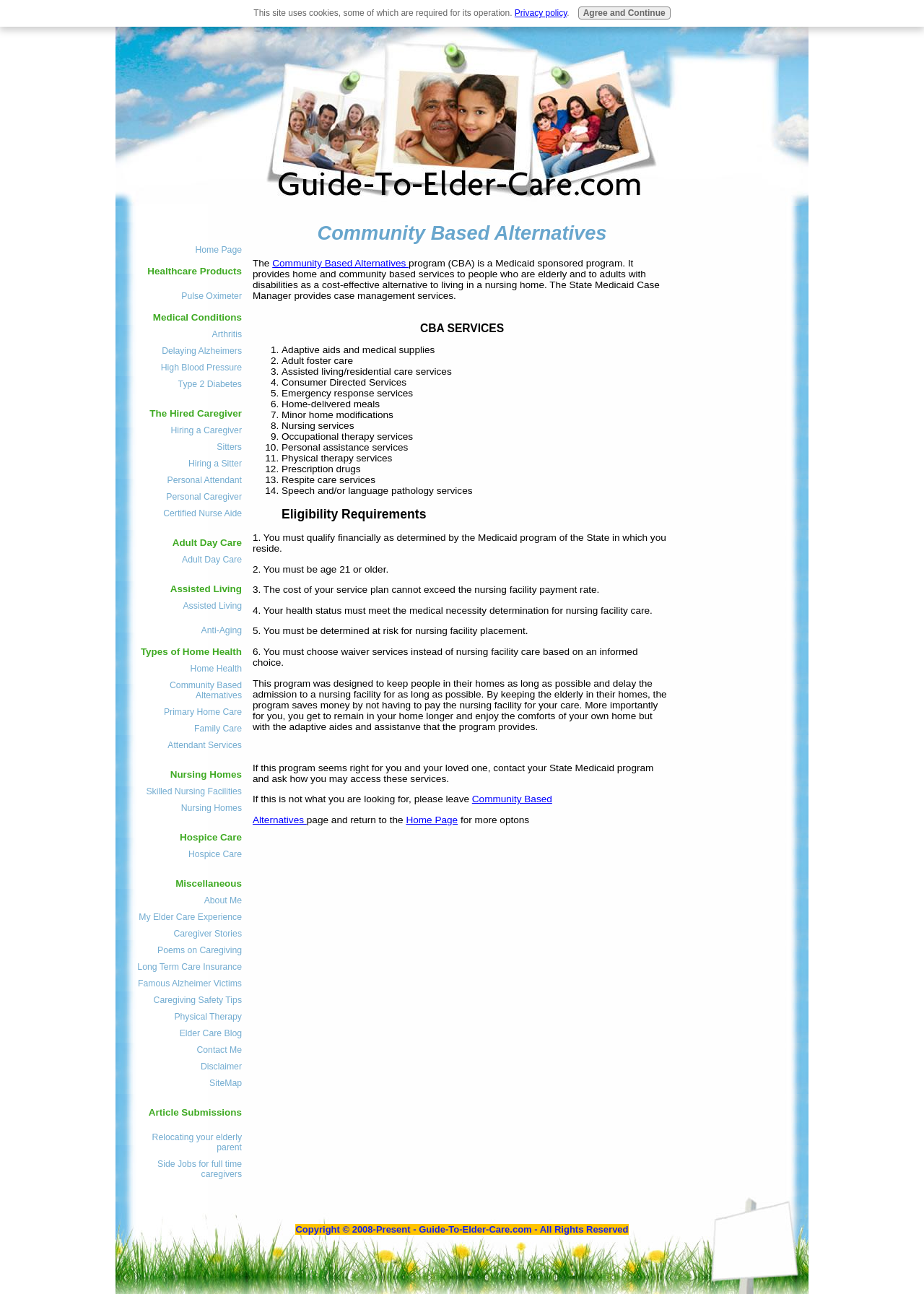Please determine the bounding box coordinates of the element to click in order to execute the following instruction: "Learn about 'Eligibility Requirements'". The coordinates should be four float numbers between 0 and 1, specified as [left, top, right, bottom].

[0.305, 0.392, 0.461, 0.403]